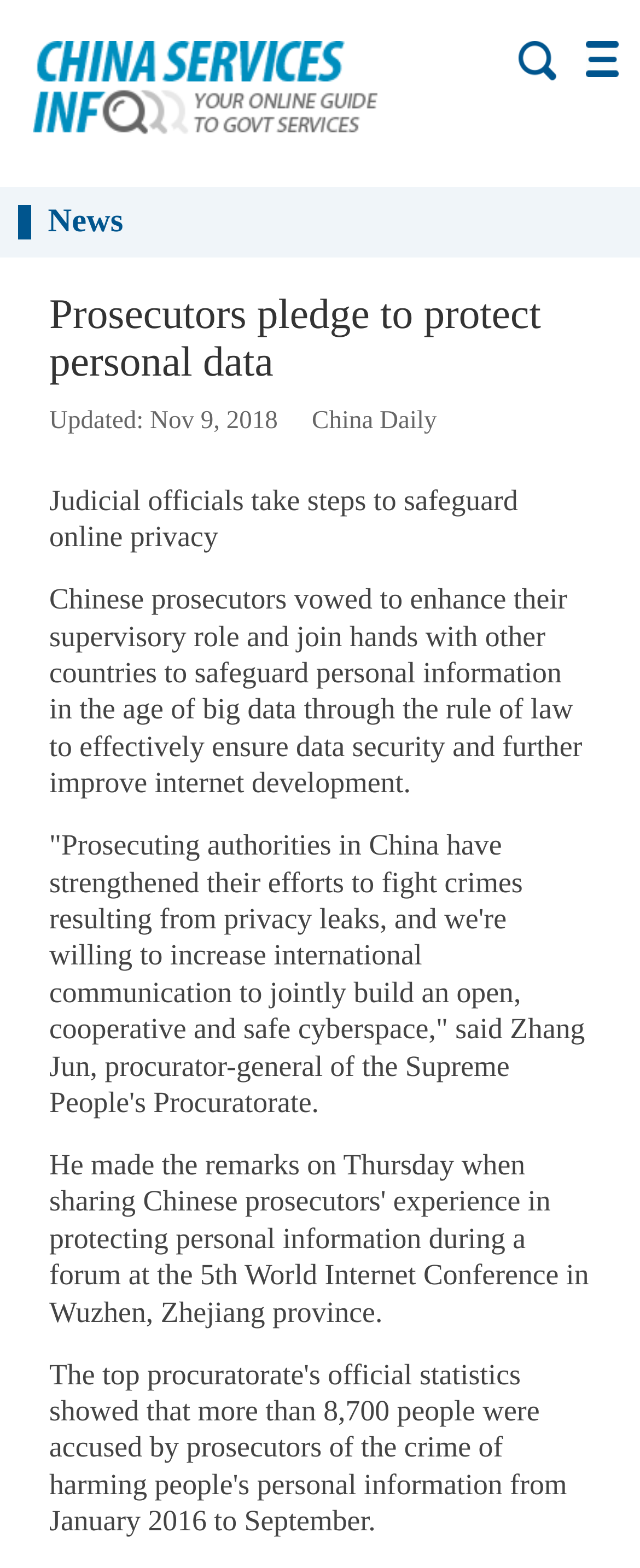What is the name of the publication?
Provide a comprehensive and detailed answer to the question.

I found the name of the publication by looking at the text 'China Daily' which is located near the top of the webpage, below the main heading.